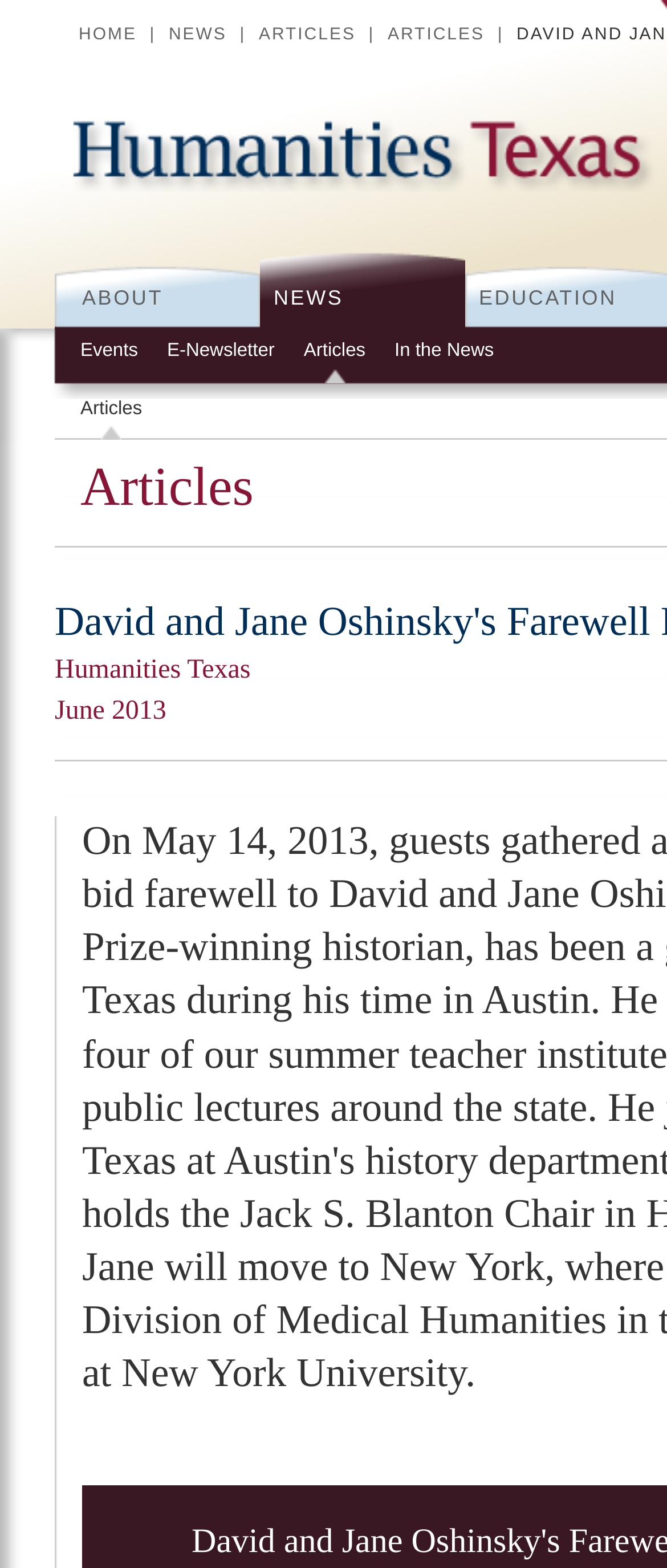Please answer the following query using a single word or phrase: 
How many links are there in the top navigation bar?

5